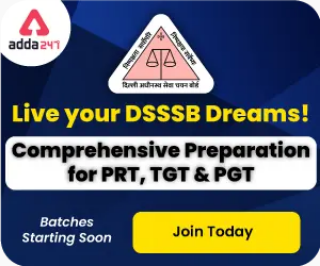What types of teaching positions are mentioned?
Look at the image and answer the question with a single word or phrase.

PRT, TGT, PGT